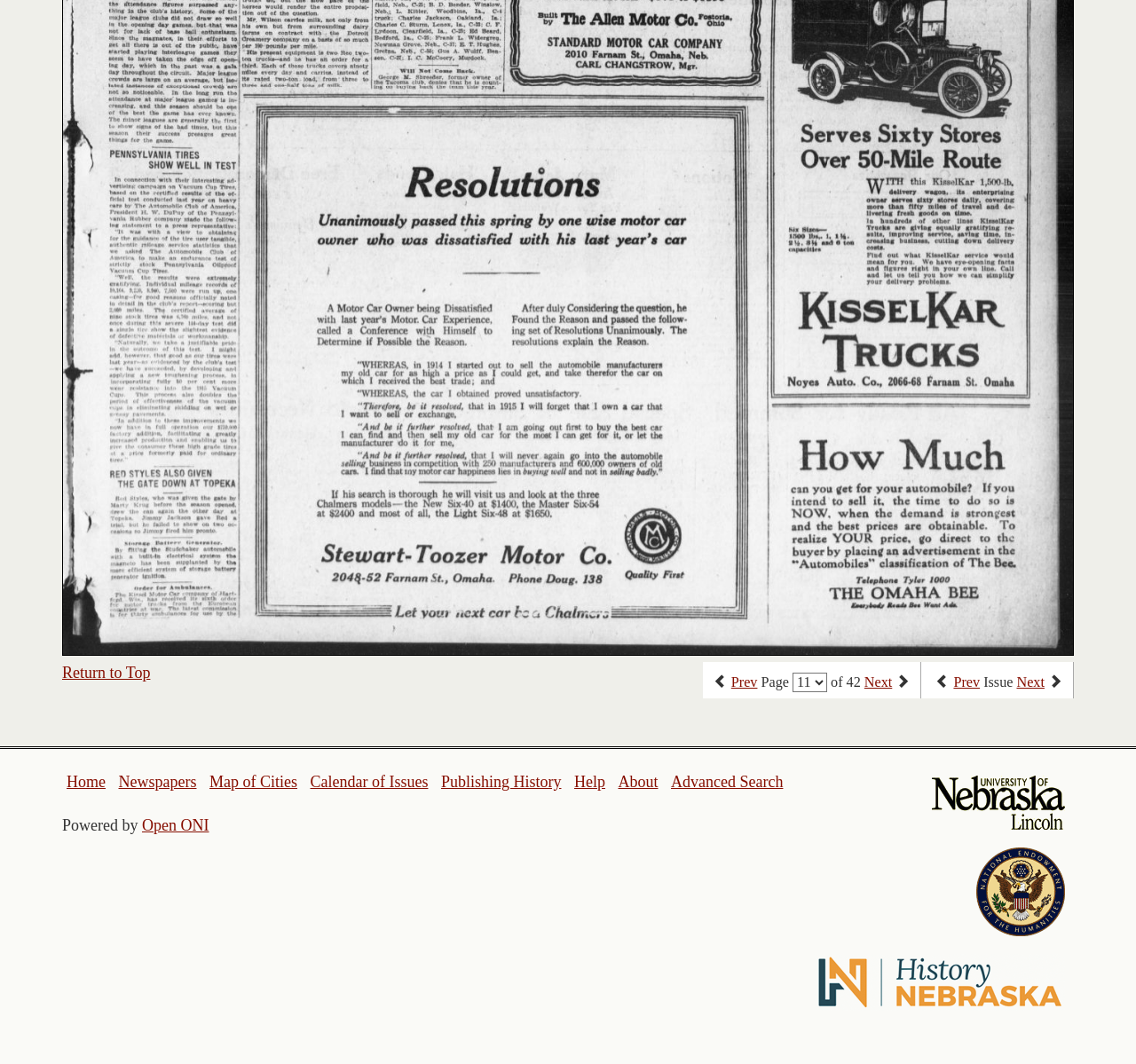Could you please study the image and provide a detailed answer to the question:
What is the text next to the 'Open ONI' link?

I looked at the link 'Open ONI' and found the text 'Powered by' next to it. This text is a static text element and is used to indicate that the webpage is powered by Open ONI.